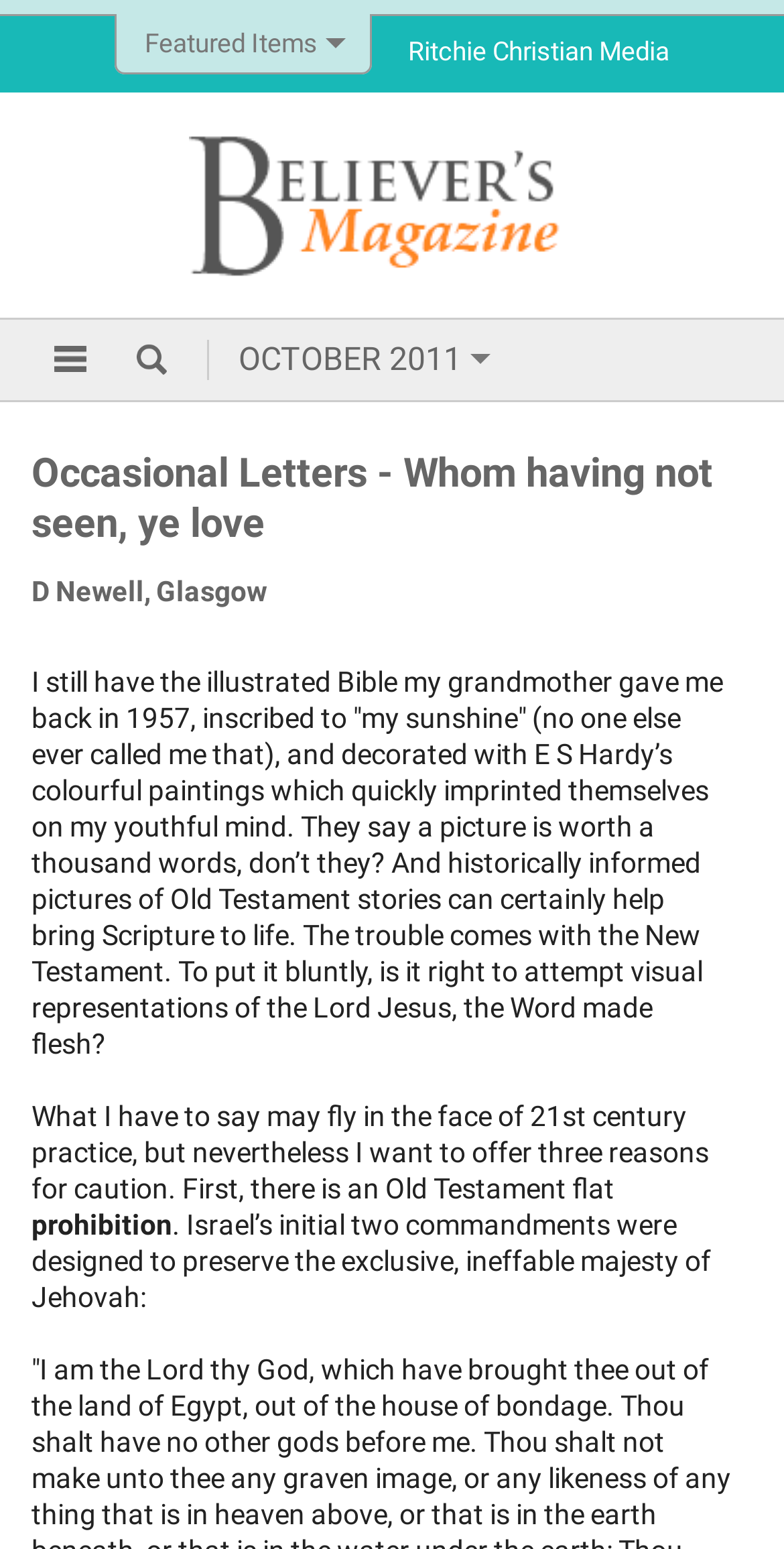Identify the bounding box coordinates of the region I need to click to complete this instruction: "View details of 'The Seven Feasts of Jehovah'".

[0.154, 0.183, 0.846, 0.472]